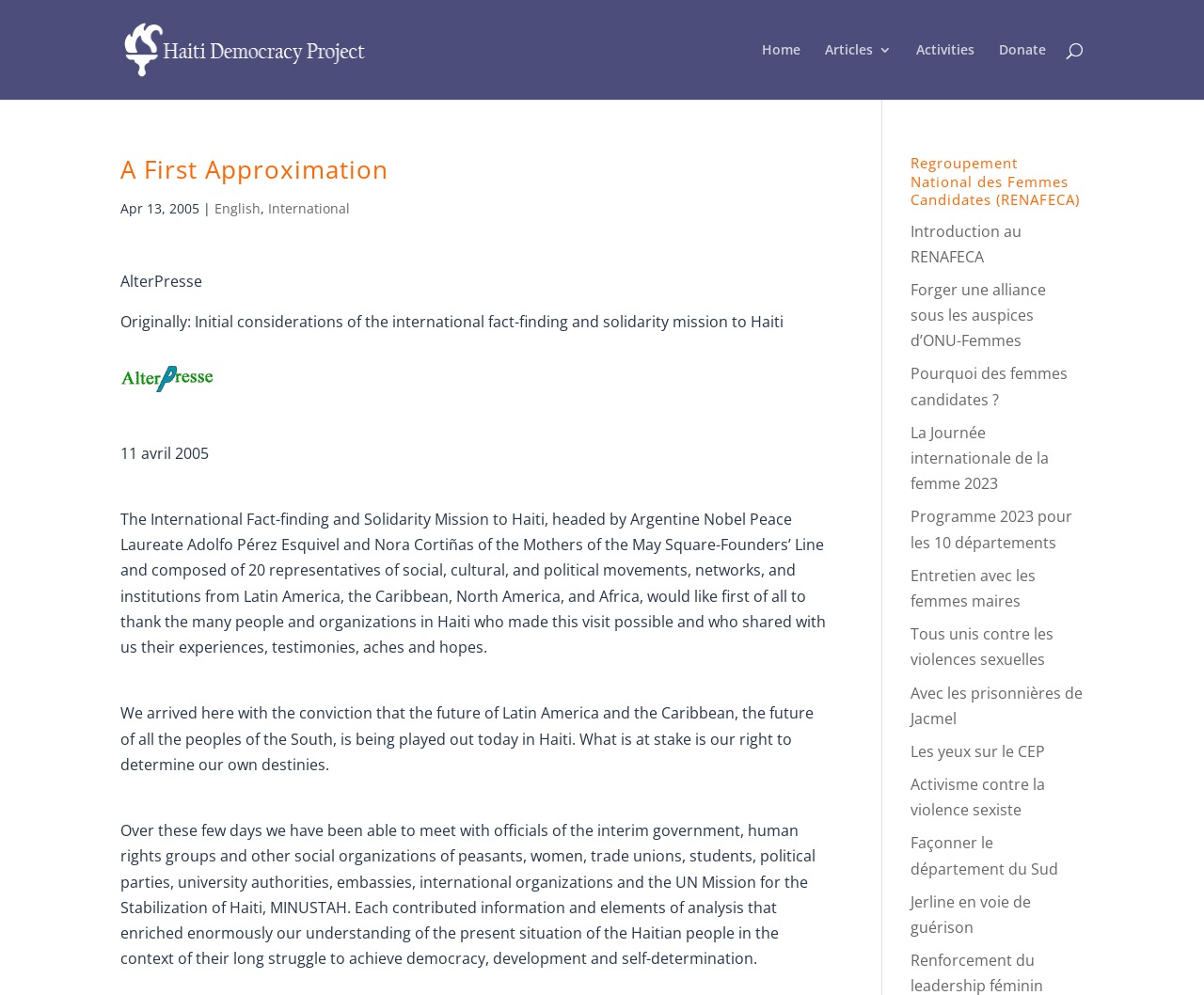Bounding box coordinates are given in the format (top-left x, top-left y, bottom-right x, bottom-right y). All values should be floating point numbers between 0 and 1. Provide the bounding box coordinate for the UI element described as: English

[0.178, 0.2, 0.216, 0.218]